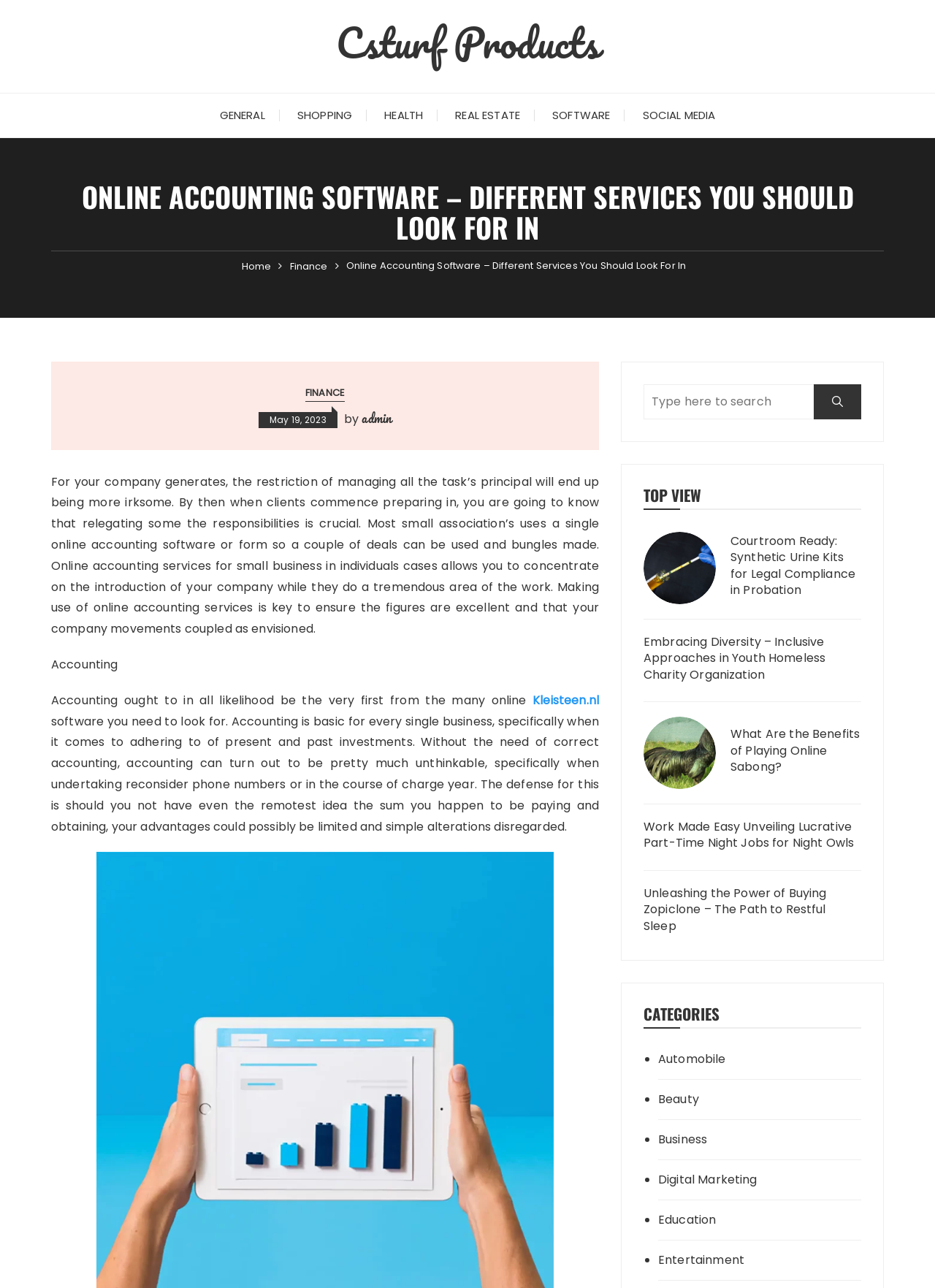Consider the image and give a detailed and elaborate answer to the question: 
What is the purpose of online accounting services?

According to the article, online accounting services allow small businesses to concentrate on the growth of their company while the accounting services take care of the financial tasks, ensuring that the figures are accurate and the company moves forward as planned.